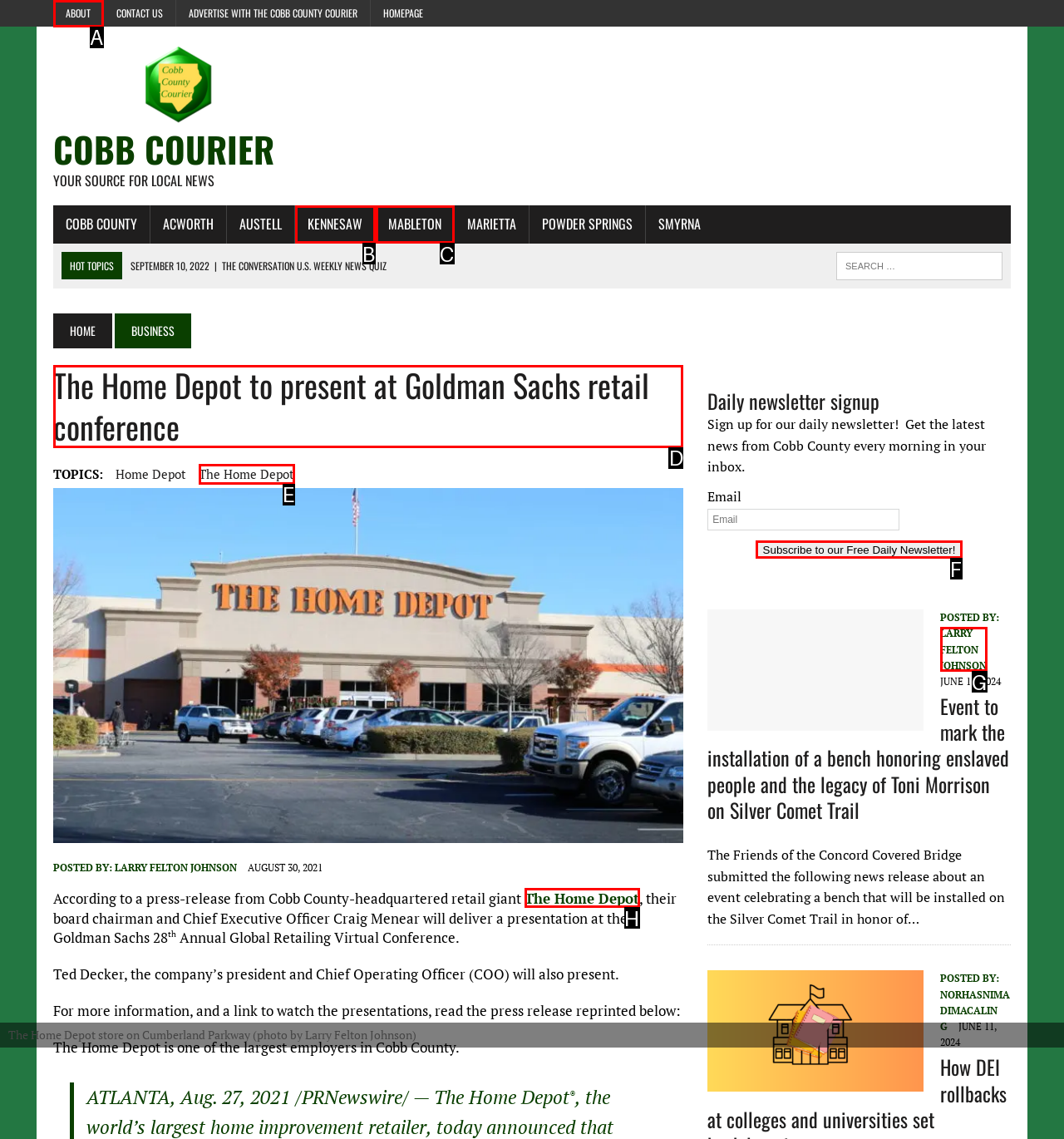Tell me which letter I should select to achieve the following goal: Read the article about The Home Depot
Answer with the corresponding letter from the provided options directly.

D